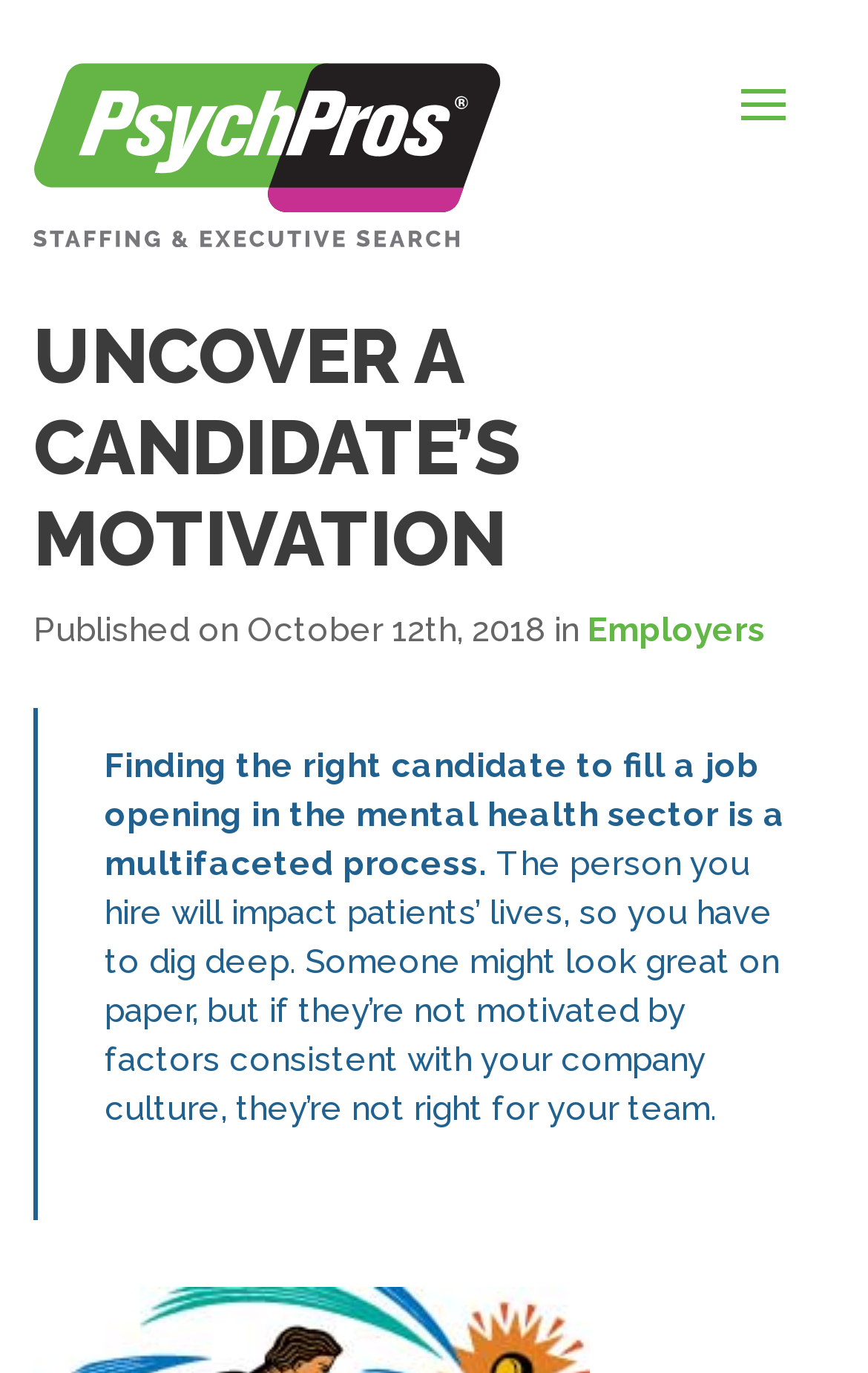Please respond to the question with a concise word or phrase:
What is the date of the blog post?

October 12th, 2018